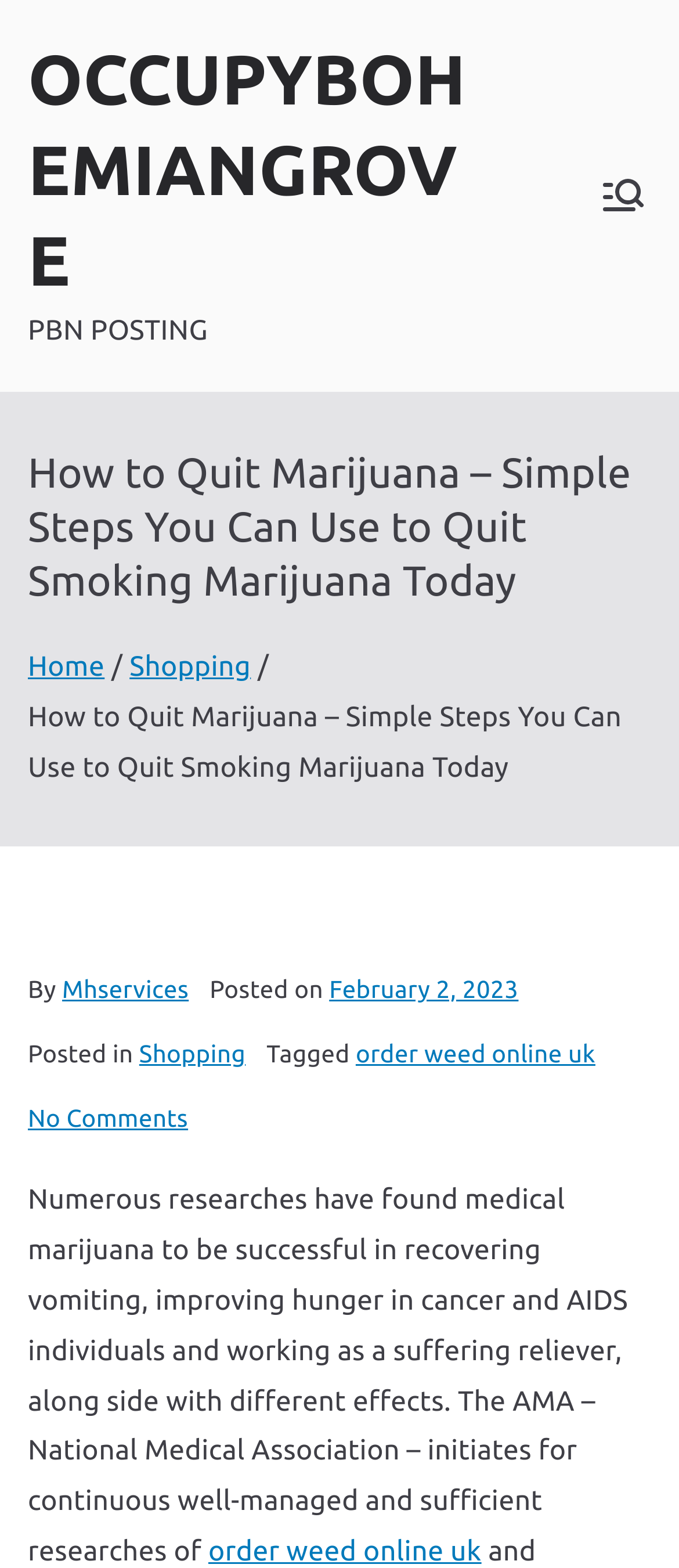Using the elements shown in the image, answer the question comprehensively: When was the article posted?

I determined the posting date of the article by looking at the link element with the text 'February 2, 2023' below the heading element.